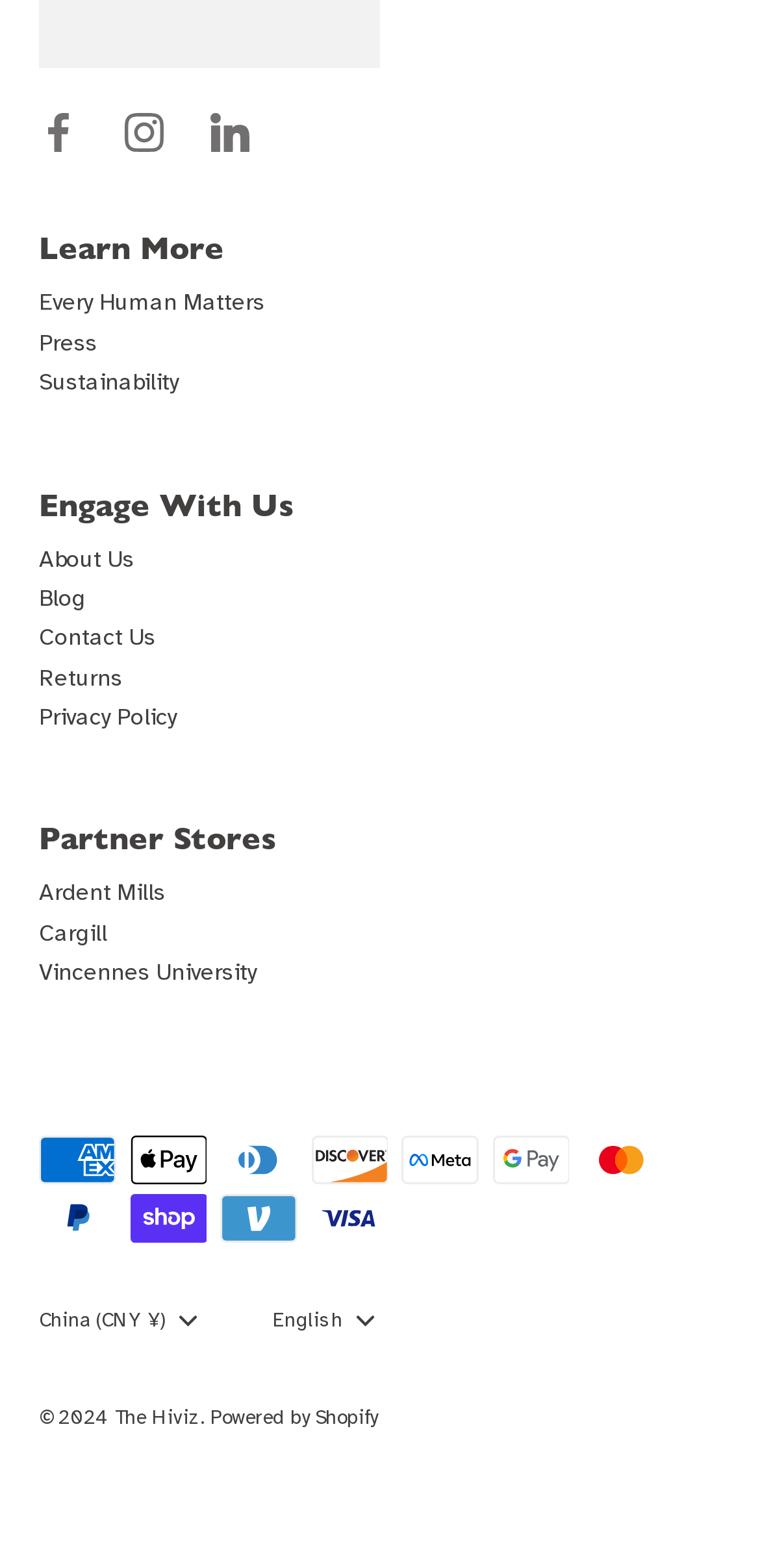How many payment methods are accepted? Based on the image, give a response in one word or a short phrase.

10